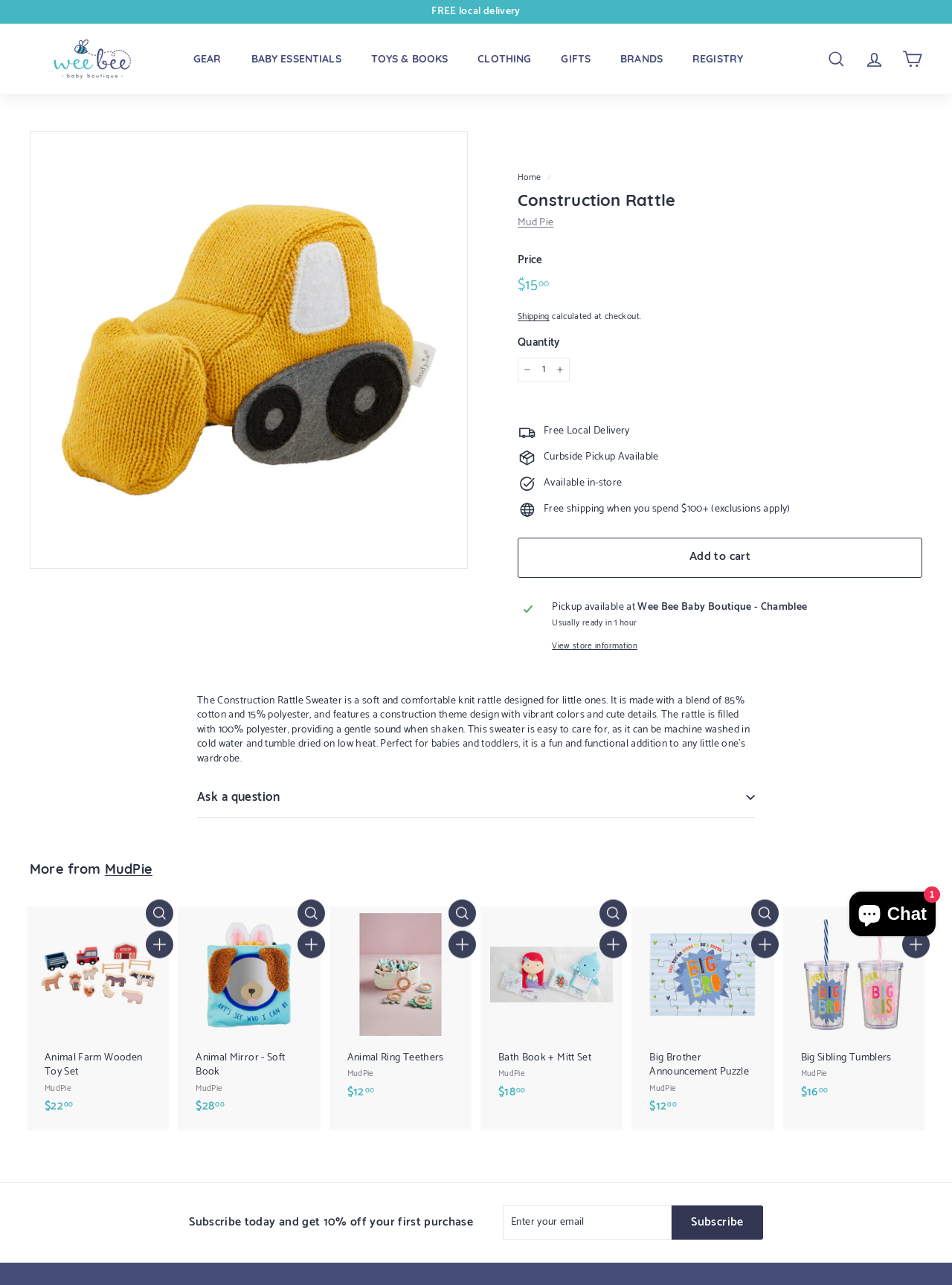Write a detailed summary of the webpage, including text, images, and layout.

This webpage is an e-commerce product page for the "Construction Rattle Sweater" from Wee Bee Baby Boutique. At the top of the page, there is a navigation menu with links to different categories such as "GEAR", "BABY ESSENTIALS", "TOYS & BOOKS", and more. Below the navigation menu, there is a header section with the store's logo and a search bar.

The main content of the page is divided into two sections. On the left side, there is a large image of the product, accompanied by a "Zoom" button. Below the image, there is a breadcrumb navigation showing the product's category and brand. The product's name, "Construction Rattle", is displayed as a heading, followed by a link to the brand "Mud Pie".

On the right side, there is a section displaying the product's price, which is $15.00, and a "Quantity" field where customers can enter the desired quantity. There are also buttons to increase or decrease the quantity, as well as a "Add to cart" button. Below this section, there are several shipping options and availability information, including "Free Local Delivery", "Curbside Pickup Available", and "Available in-store".

Further down the page, there is a section showcasing related products from the same brand, Mud Pie, with images and prices. Each product has a "Quick shop" and "Add to cart" button.

At the bottom of the page, there is a call-to-action to subscribe to the store's newsletter, with a text input field and a "Subscribe" button. There is also a chat window icon in the bottom right corner, which expands to show a chat window with a store representative.

Overall, the page is well-organized and easy to navigate, with clear product information and calls-to-action to encourage customers to make a purchase.